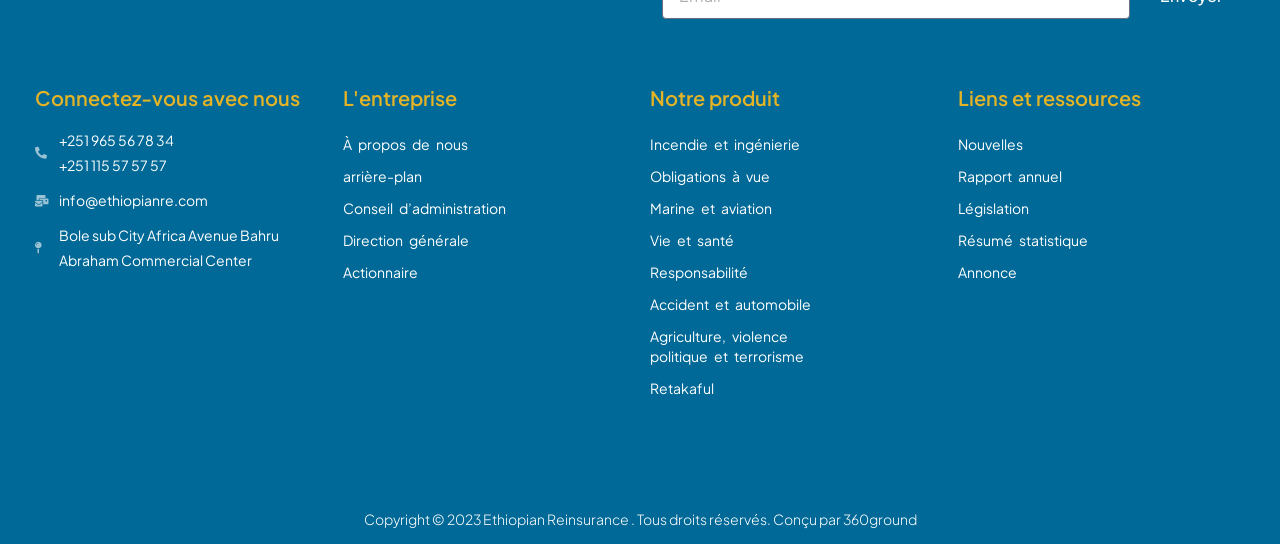Identify the bounding box coordinates of the region that needs to be clicked to carry out this instruction: "Read 'Nouvelles'". Provide these coordinates as four float numbers ranging from 0 to 1, i.e., [left, top, right, bottom].

[0.748, 0.236, 0.895, 0.295]